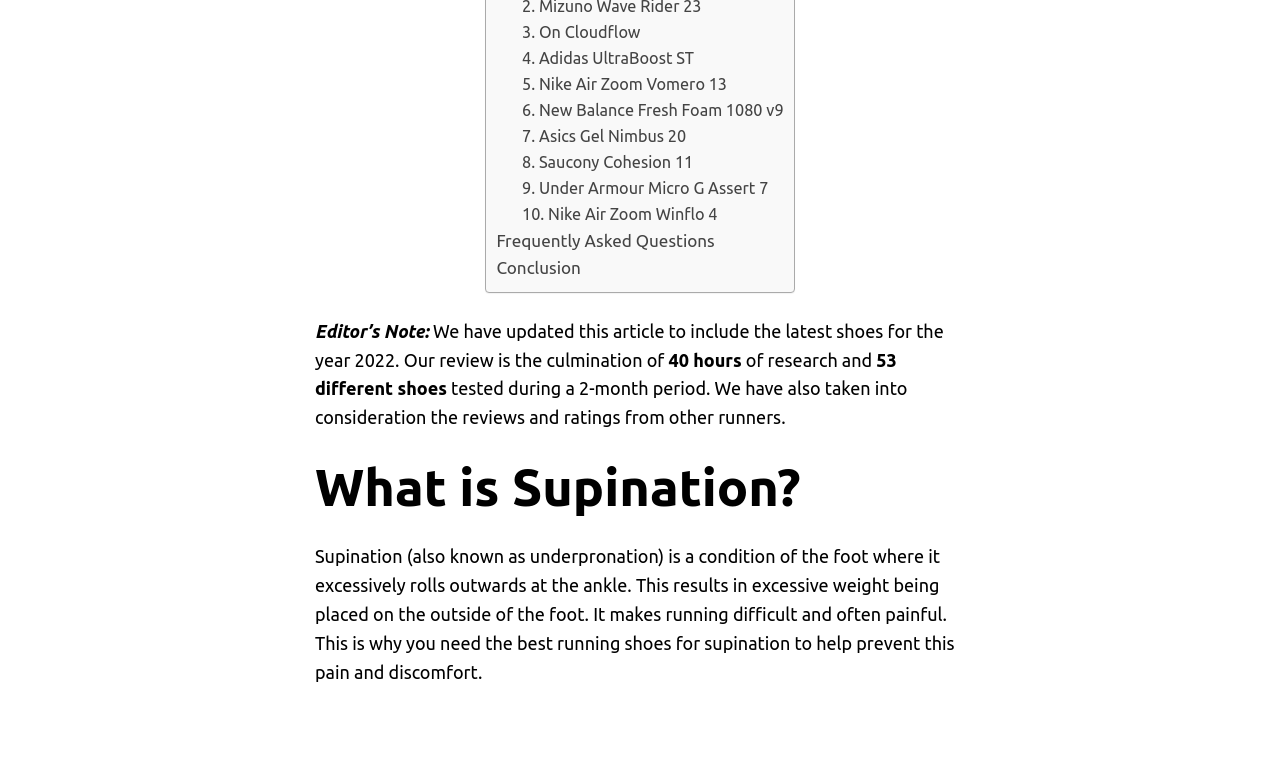What is the time period during which the shoes were tested?
Answer the question in as much detail as possible.

The webpage states that the review is based on testing of 53 different shoes during a 2-month period, in addition to 40 hours of research.